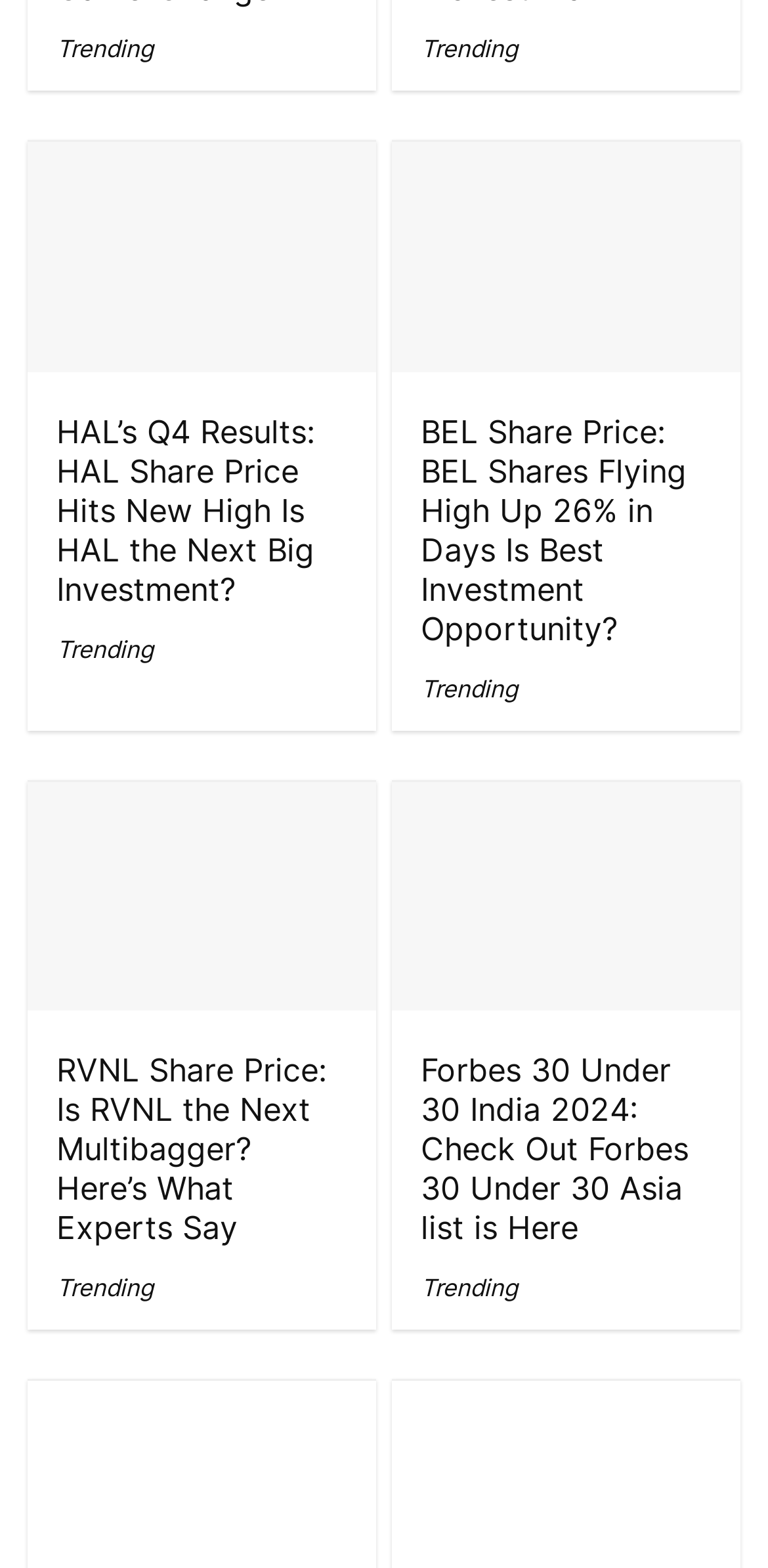Please locate the bounding box coordinates of the element's region that needs to be clicked to follow the instruction: "View the 'BEL Share Price BEL Shares Flying High Up 26% in Days Is This the Best Investment Opportunity' image". The bounding box coordinates should be provided as four float numbers between 0 and 1, i.e., [left, top, right, bottom].

[0.509, 0.091, 0.965, 0.237]